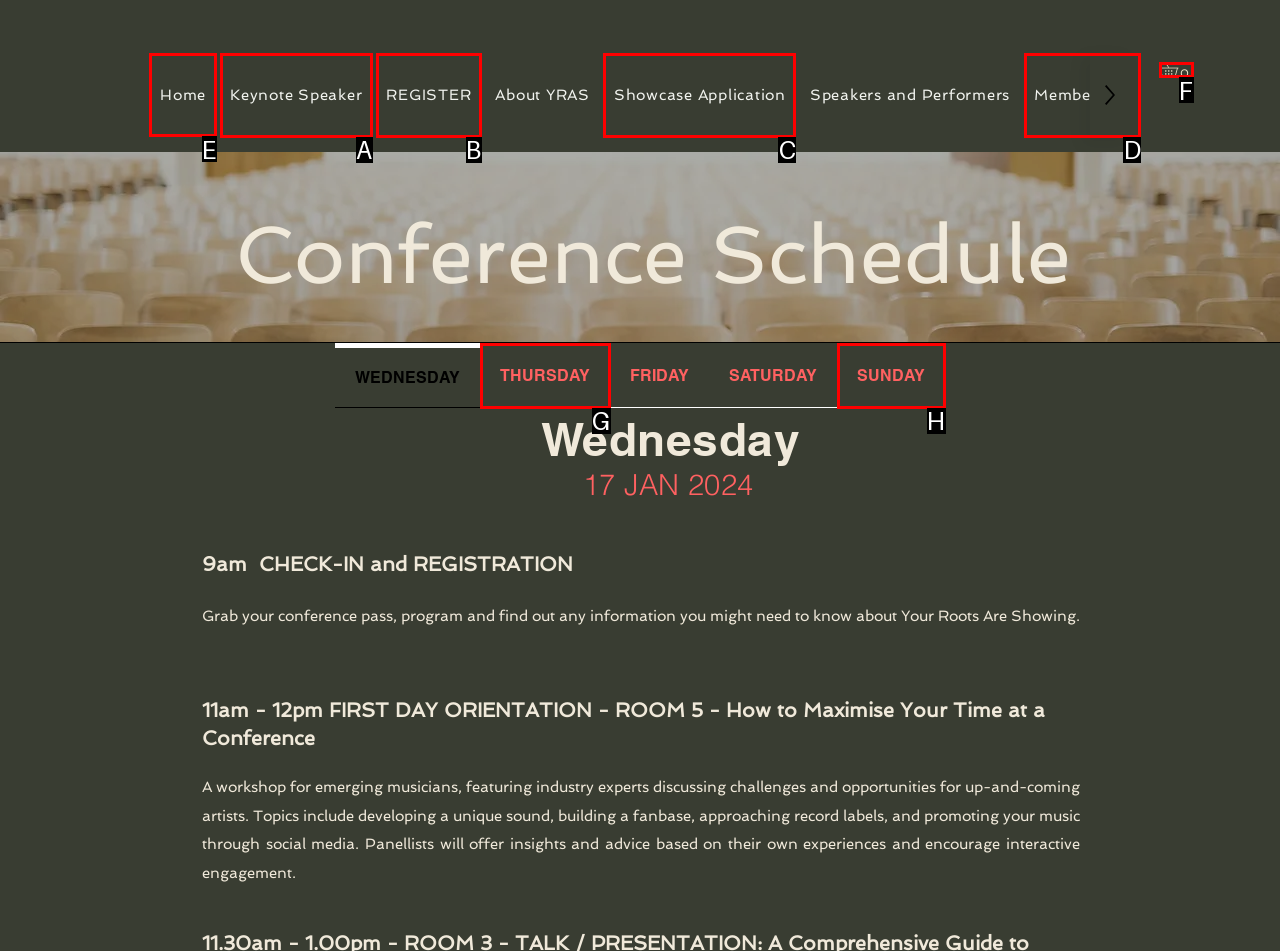Select the appropriate HTML element to click on to finish the task: Click on the 'EconStor' link.
Answer with the letter corresponding to the selected option.

None